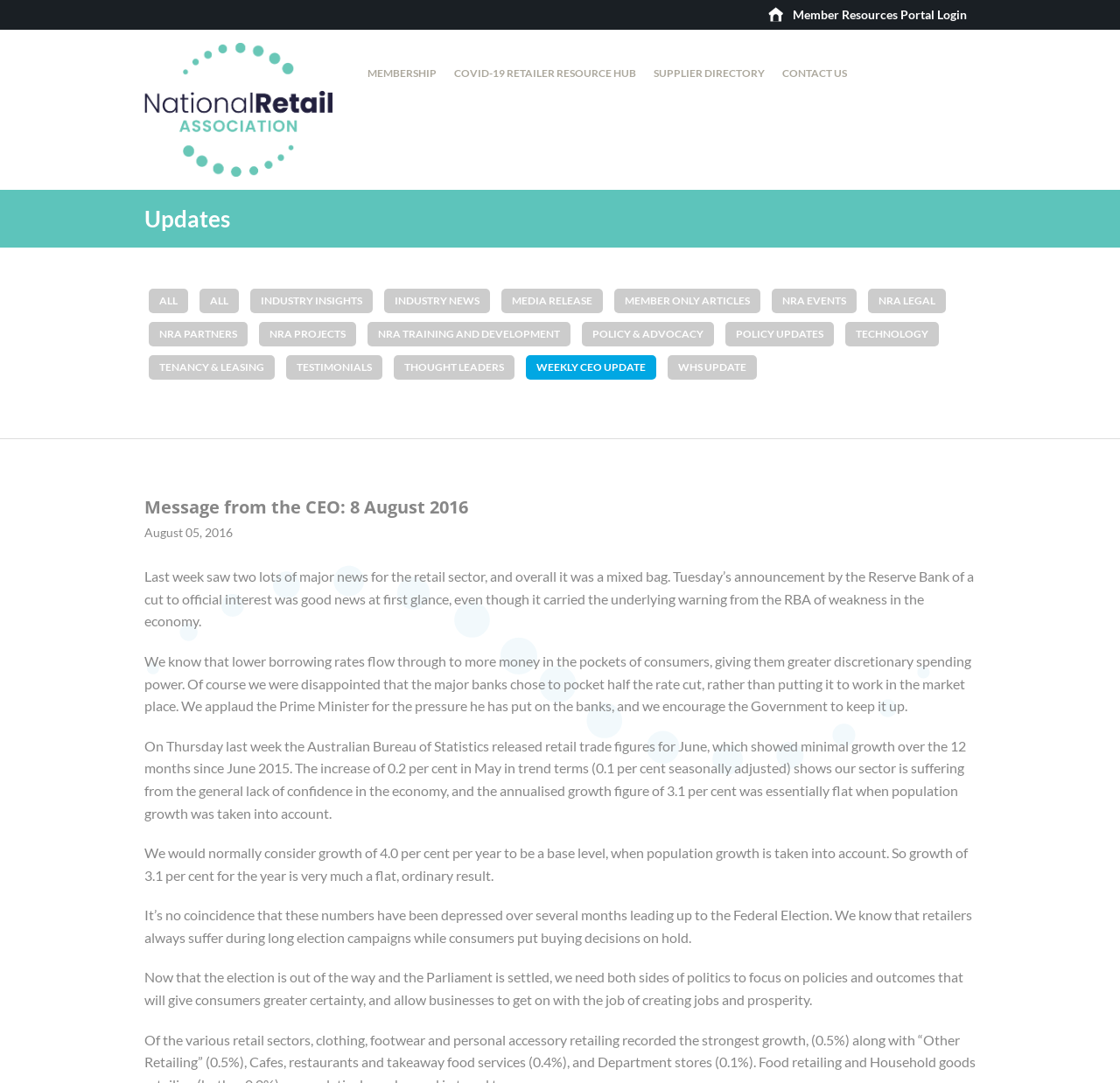Please answer the following question using a single word or phrase: 
What is the purpose of the 'MEMBERSHIP' link?

To access membership resources